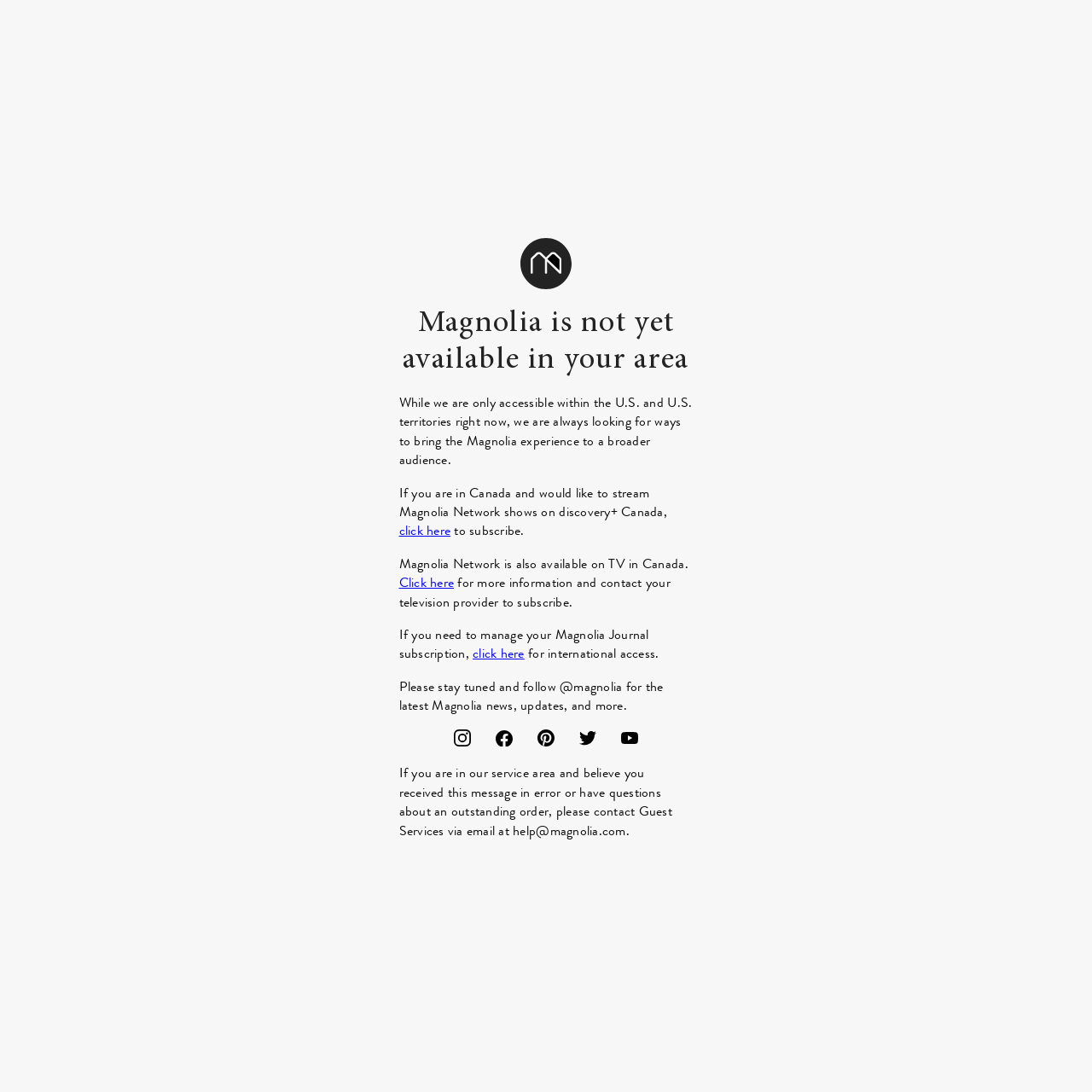How can users contact Guest Services?
Based on the screenshot, provide a one-word or short-phrase response.

via email at help@magnolia.com